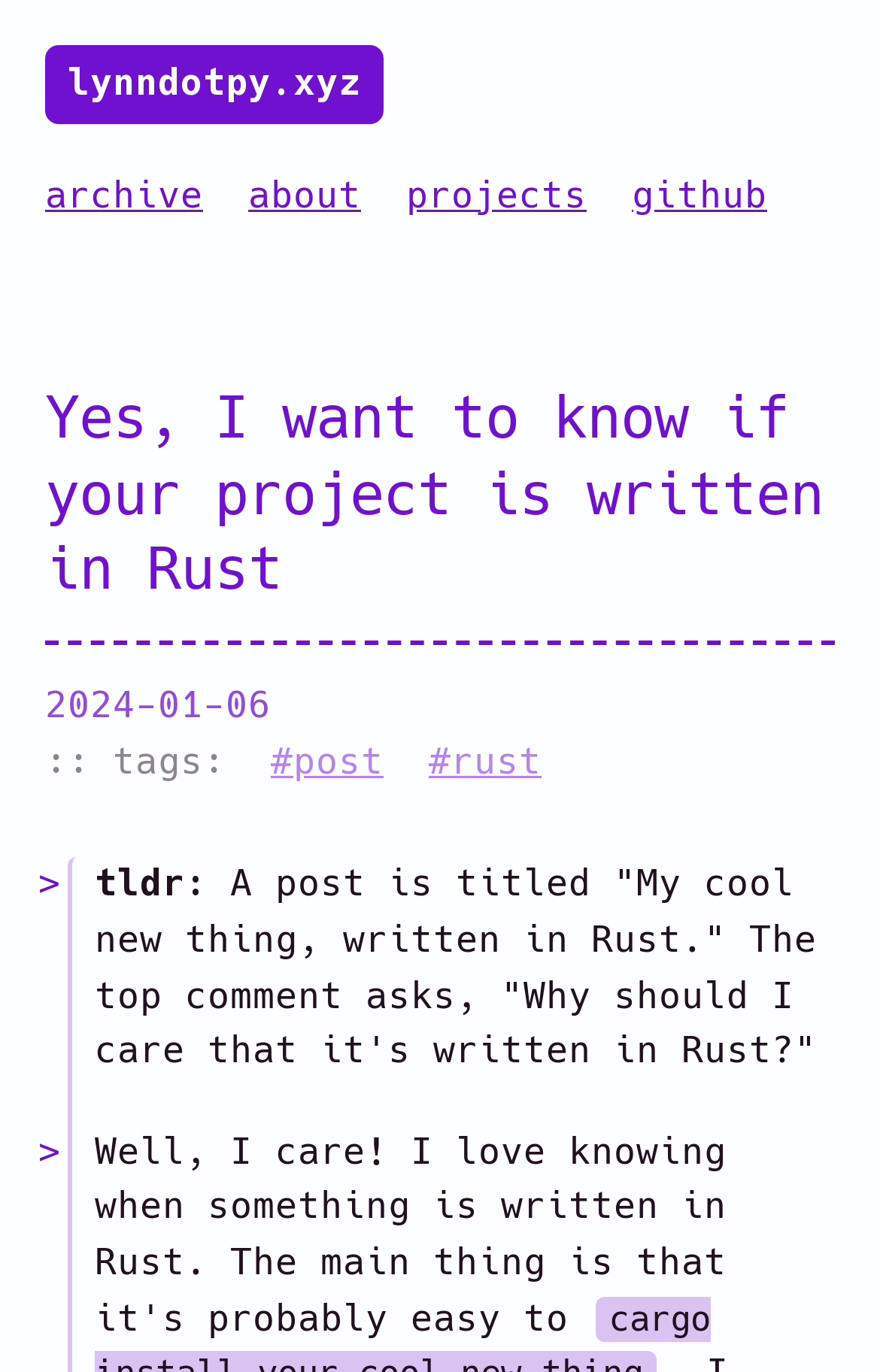Locate the bounding box coordinates of the element that should be clicked to execute the following instruction: "explore rust related content".

[0.487, 0.539, 0.615, 0.57]